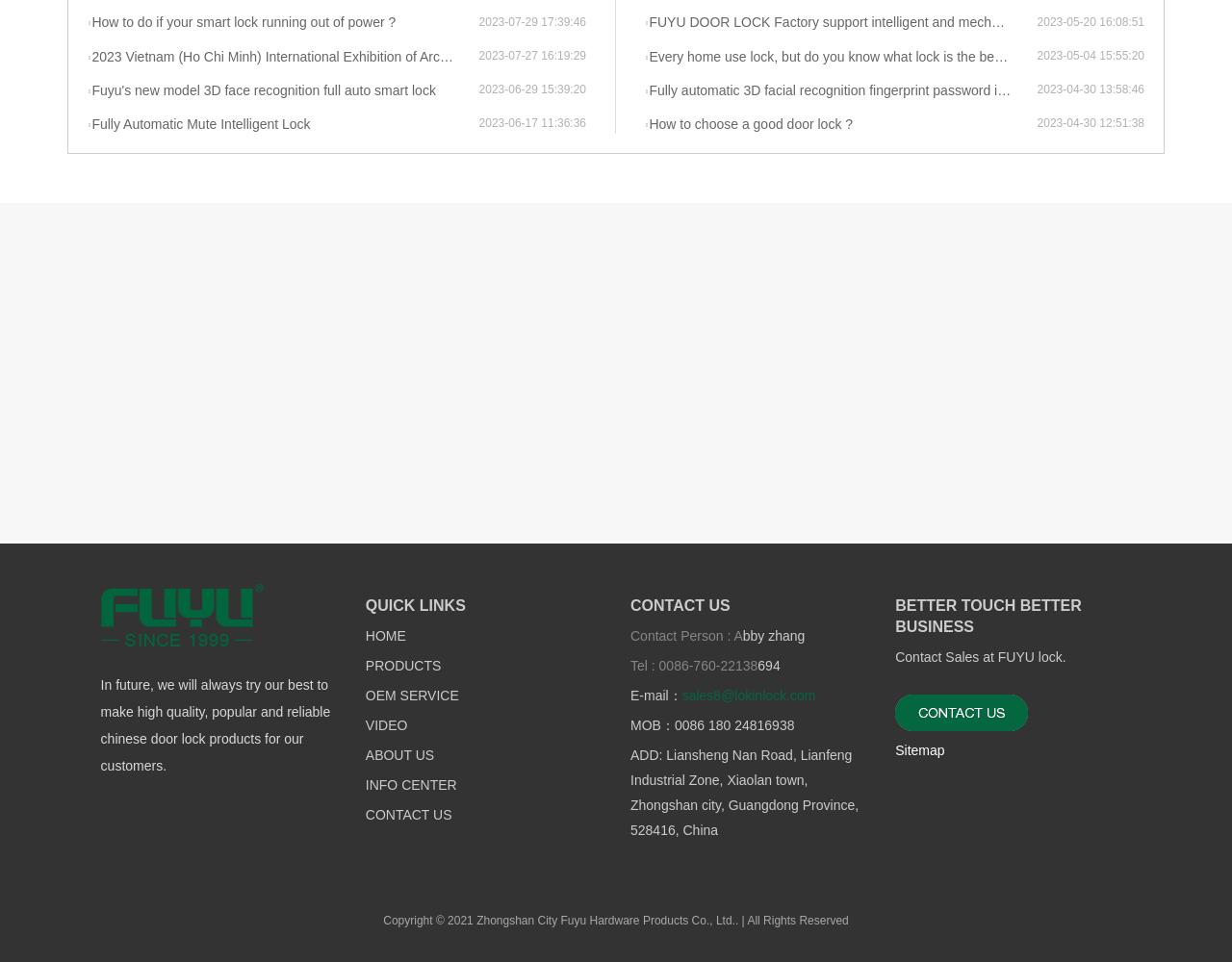Please provide a detailed answer to the question below by examining the image:
How many links are there in the QUICK LINKS section?

The QUICK LINKS section is located at the bottom of the webpage, and it contains 7 links: HOME, PRODUCTS, OEM SERVICE, VIDEO, ABOUT US, INFO CENTER, and CONTACT US.